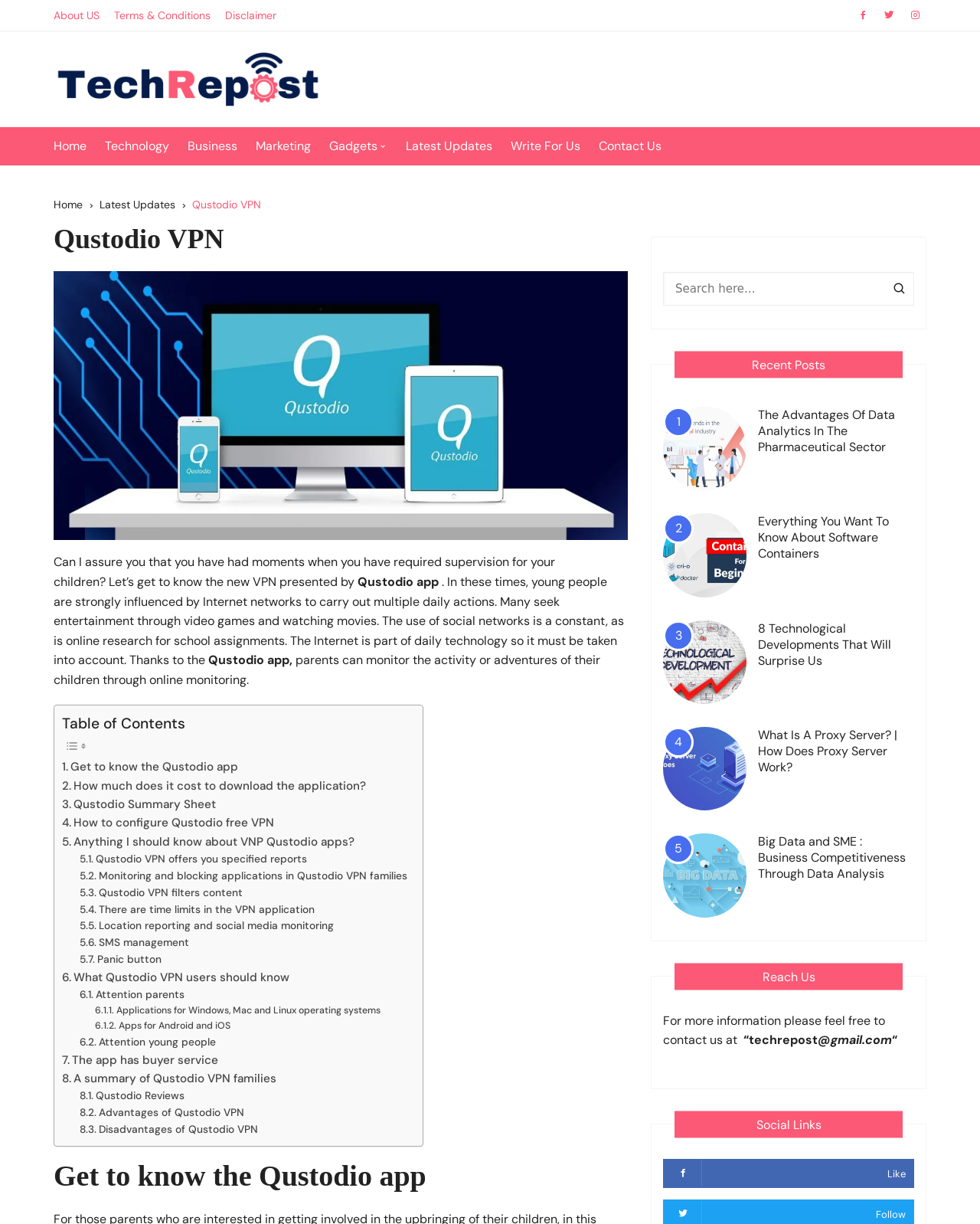Explain in detail what is displayed on the webpage.

This webpage is about Qustodio VPN, a parental control app that allows parents to monitor and supervise their children's online activities. The page has a navigation menu at the top with links to various sections, including "Home", "Technology", "Business", and "Marketing". Below the navigation menu, there is a breadcrumbs section that shows the current page's hierarchy.

The main content of the page is divided into several sections. The first section has a heading "Qustodio VPN" and an image of the app's logo. Below the heading, there is a paragraph of text that introduces the app and its purpose. The text explains that the app allows parents to monitor their children's online activities, including their social media usage, online searches, and app usage.

The next section is a table of contents that lists various topics related to Qustodio VPN, including its features, pricing, and configuration. Each topic is a link that takes the user to a specific section of the page.

Below the table of contents, there are several sections that provide more information about Qustodio VPN. These sections include "Get to know the Qustodio app", "How much does it cost to download the application?", "Qustodio Summary Sheet", and "How to configure Qustodio free VPN". Each section has a heading and a brief description of the topic.

The page also has a search box and a button with a magnifying glass icon, which allows users to search for specific topics. Additionally, there is a section called "Recent Posts" that lists several articles related to technology and data analytics.

At the bottom of the page, there is a section called "Reach Us" that provides contact information for the website, including an email address.